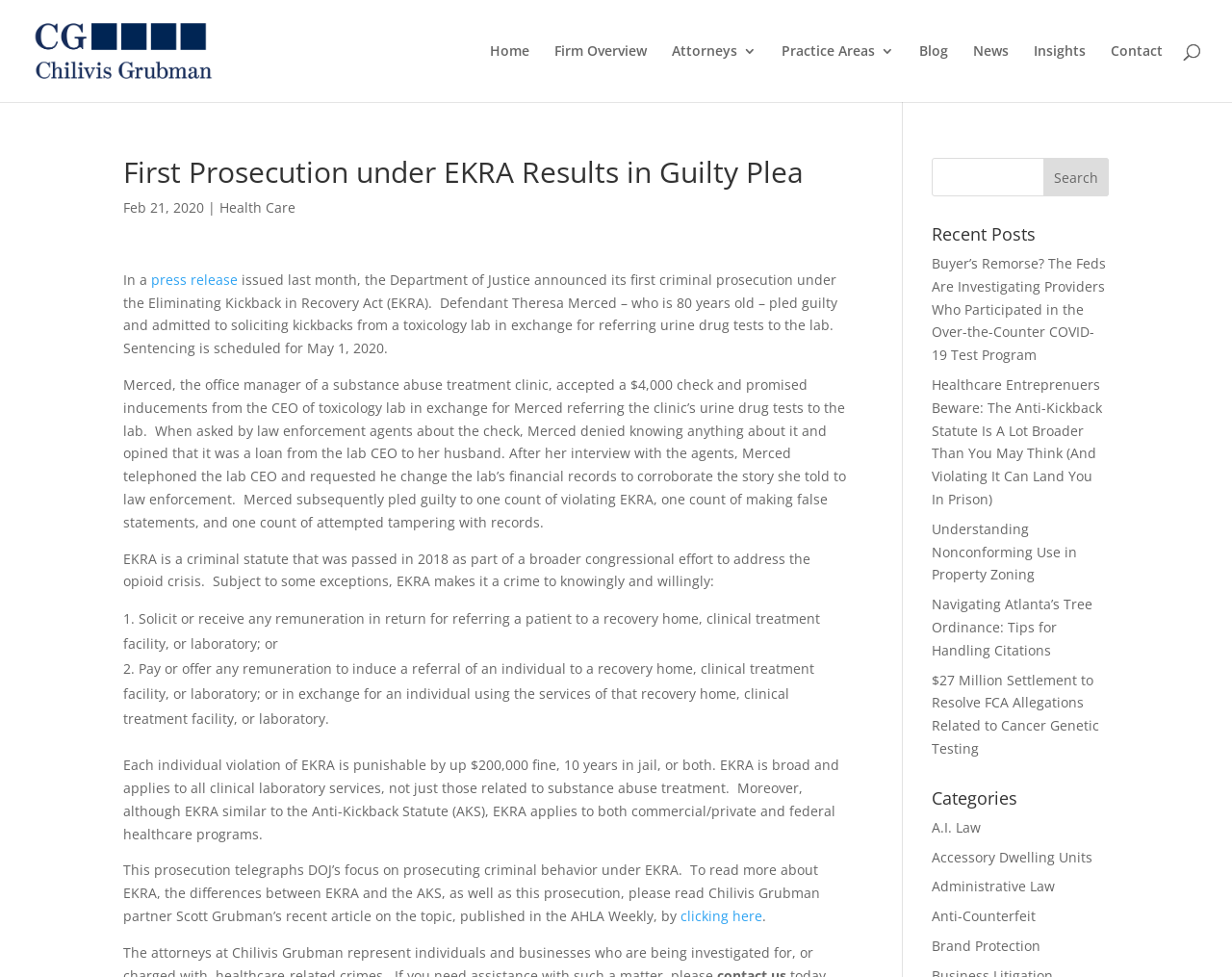Find the bounding box coordinates of the element I should click to carry out the following instruction: "Click the 'Blog' link".

[0.746, 0.045, 0.77, 0.104]